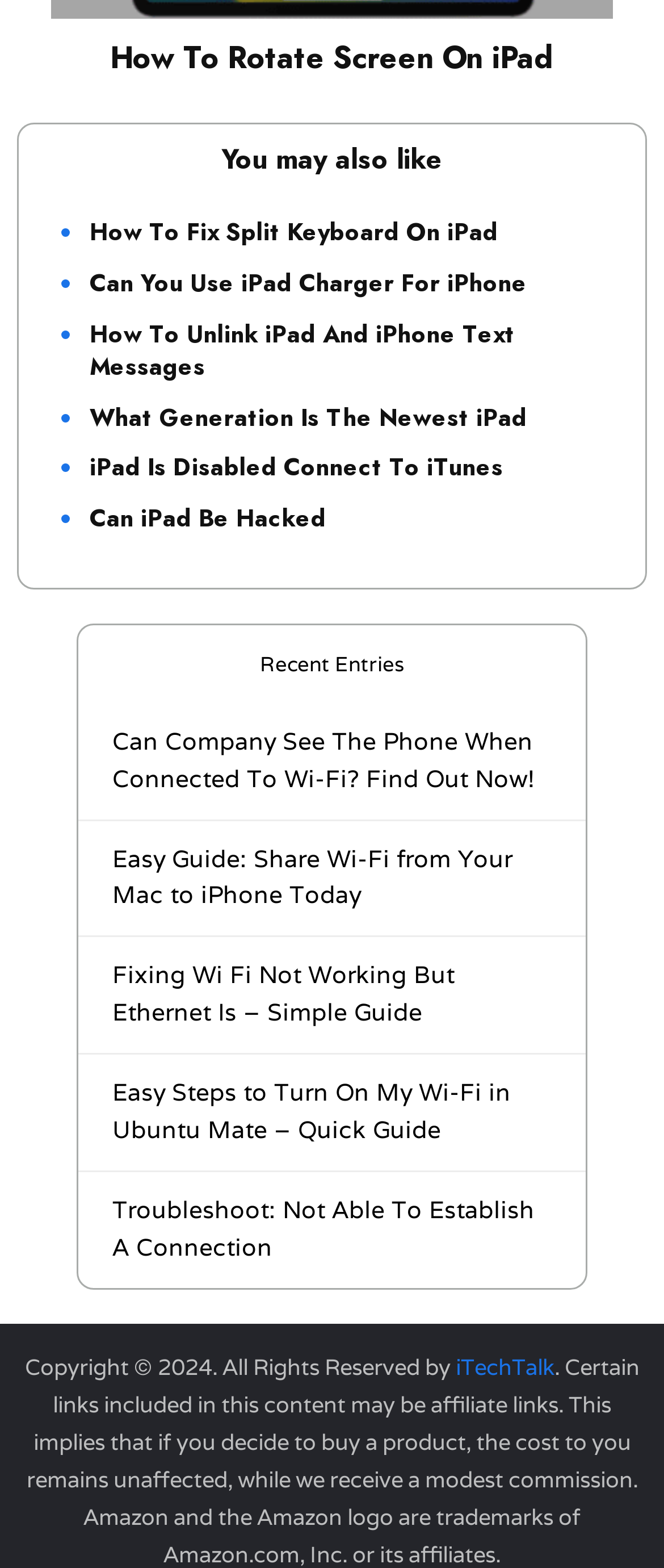How many links are there in the 'You may also like' section?
Using the image, respond with a single word or phrase.

5